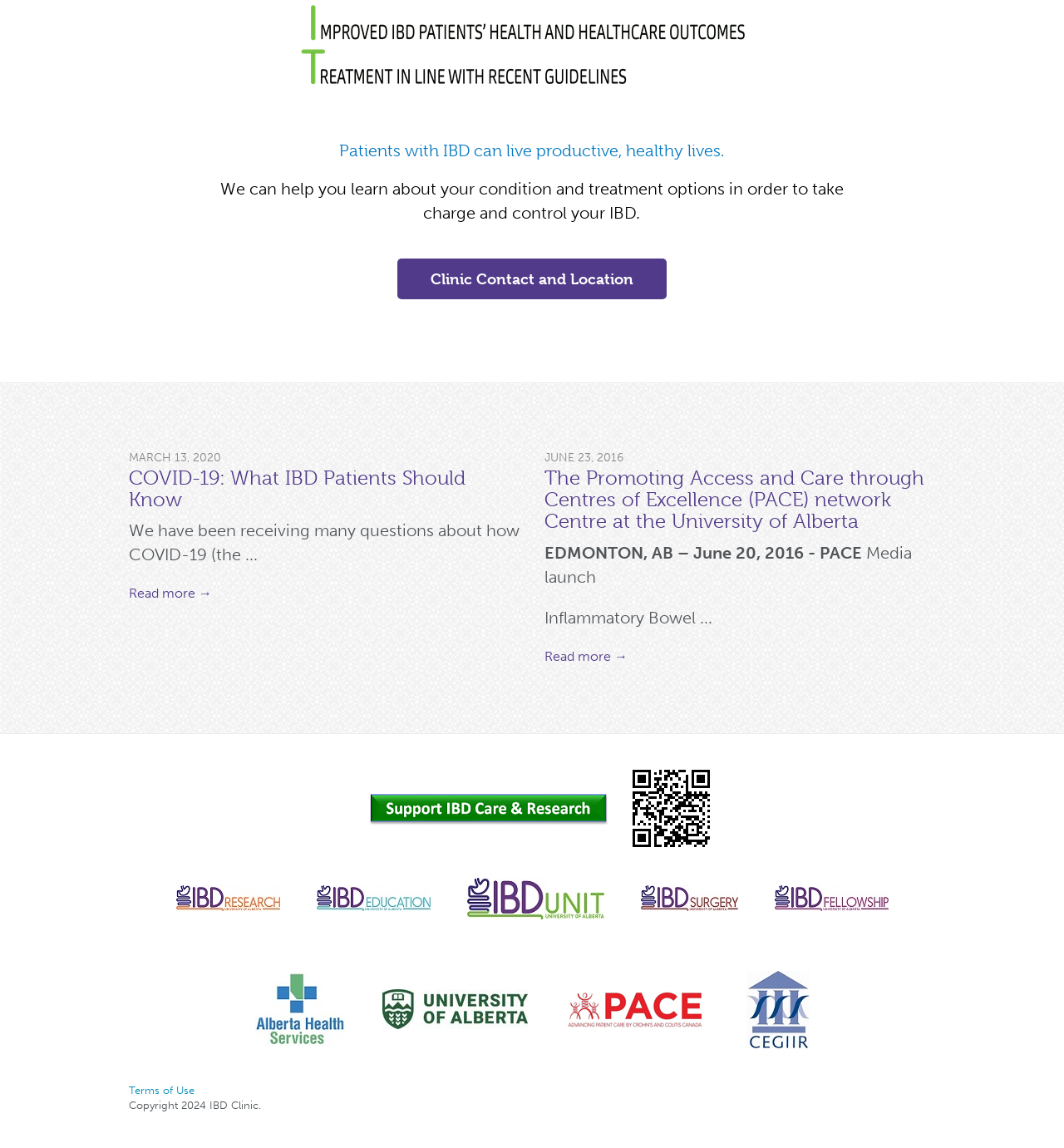What is the main topic of this webpage?
Using the details shown in the screenshot, provide a comprehensive answer to the question.

The main topic of this webpage is Inflammatory Bowel Disease (IBD) as indicated by the heading 'Patients with IBD can live productive, healthy lives.' and other related content on the page.